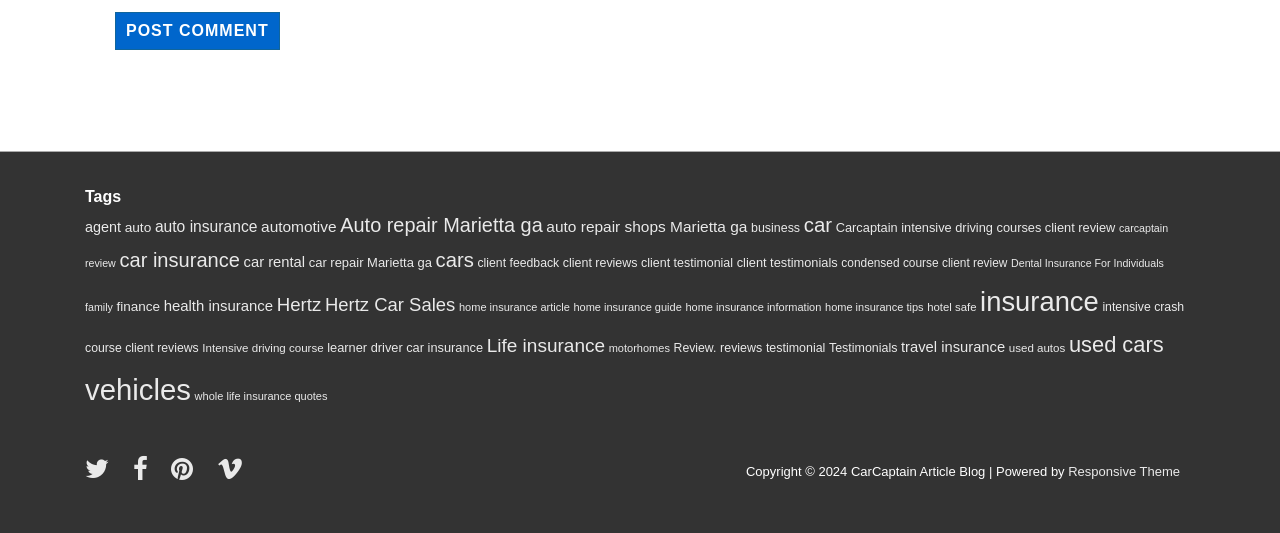How many links are related to 'car'?
Please use the image to deliver a detailed and complete answer.

Upon examining the webpage, I found five links related to 'car': 'car (80 items)', 'car insurance (76 items)', 'car rental (38 items)', 'car repair Marietta ga (30 items)', and 'cars (79 items)'. These links are all categorized under the 'Tags' section, indicating that they are related to the topic of cars.